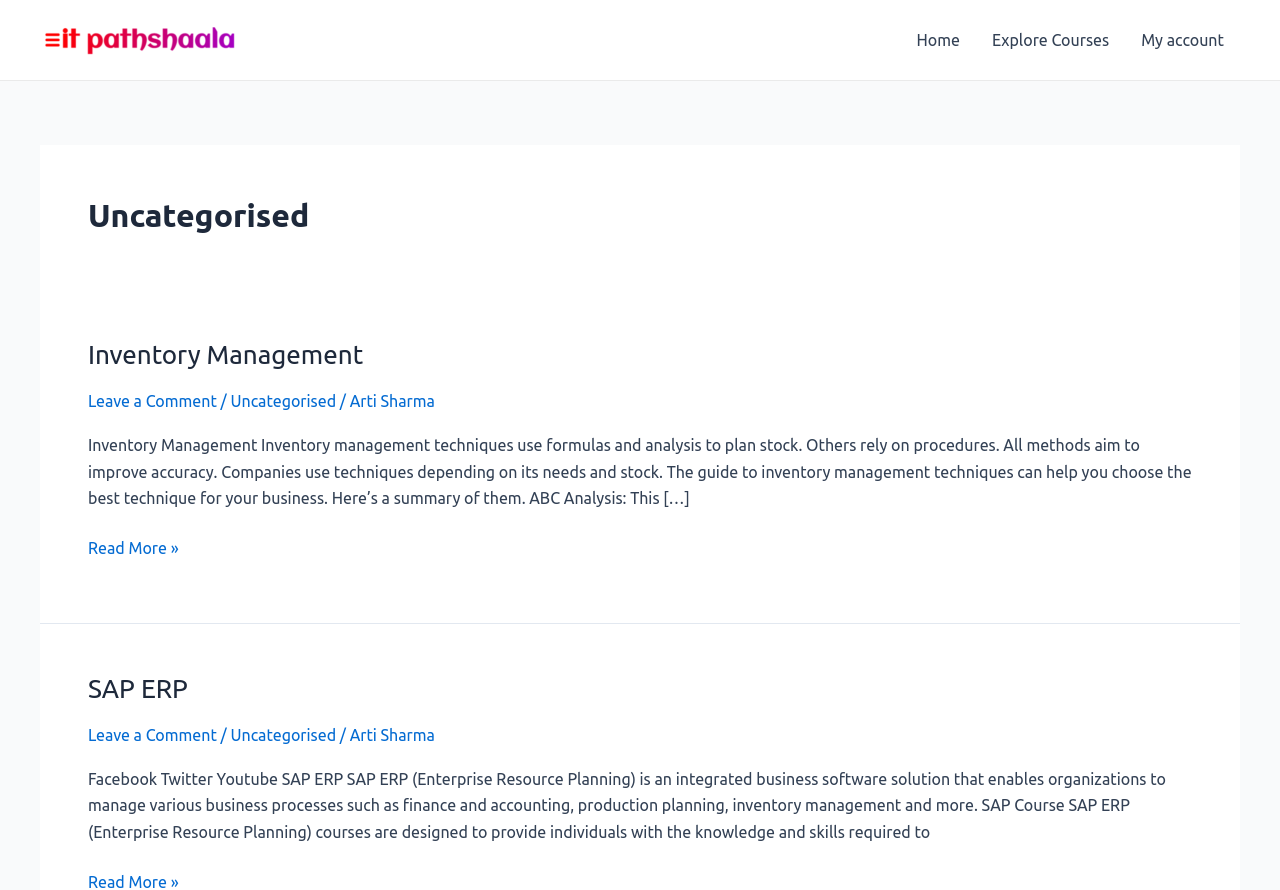Based on the element description "Uncategorised", predict the bounding box coordinates of the UI element.

[0.18, 0.815, 0.263, 0.835]